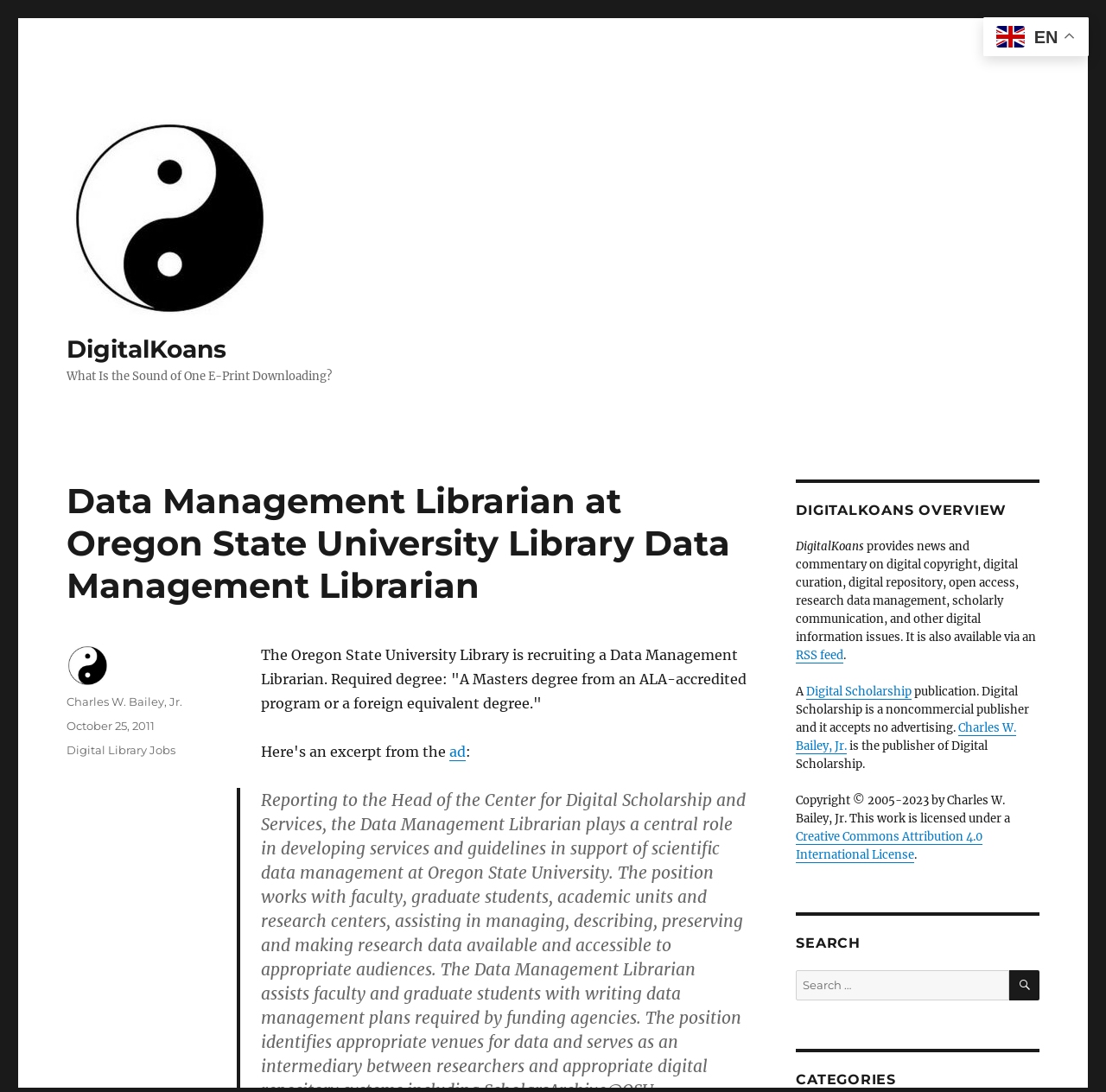Find and extract the text of the primary heading on the webpage.

Data Management Librarian at Oregon State University Library Data Management Librarian